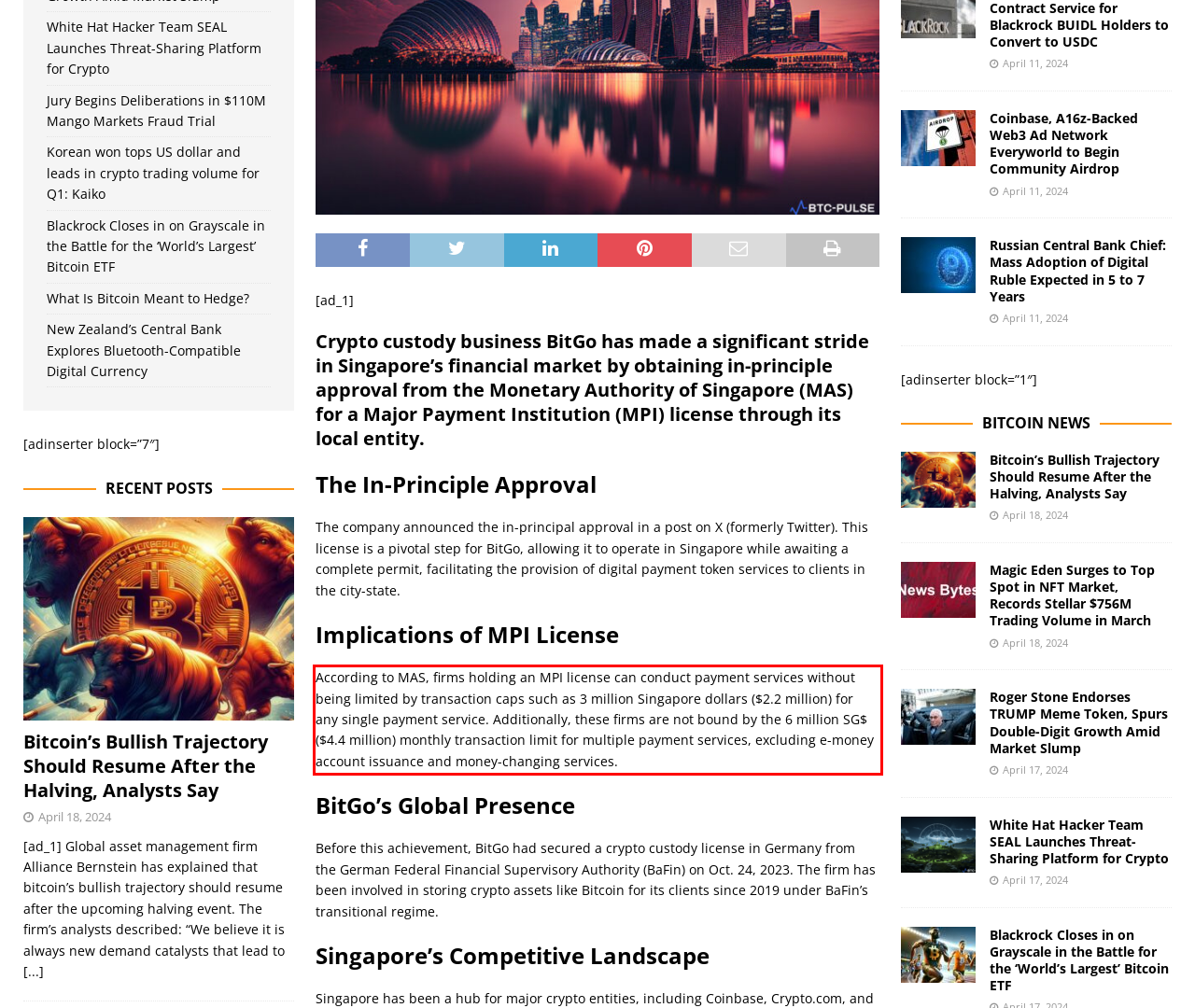Using the provided screenshot of a webpage, recognize the text inside the red rectangle bounding box by performing OCR.

According to MAS, firms holding an MPI license can conduct payment services without being limited by transaction caps such as 3 million Singapore dollars ($2.2 million) for any single payment service. Additionally, these firms are not bound by the 6 million SG$ ($4.4 million) monthly transaction limit for multiple payment services, excluding e-money account issuance and money-changing services.